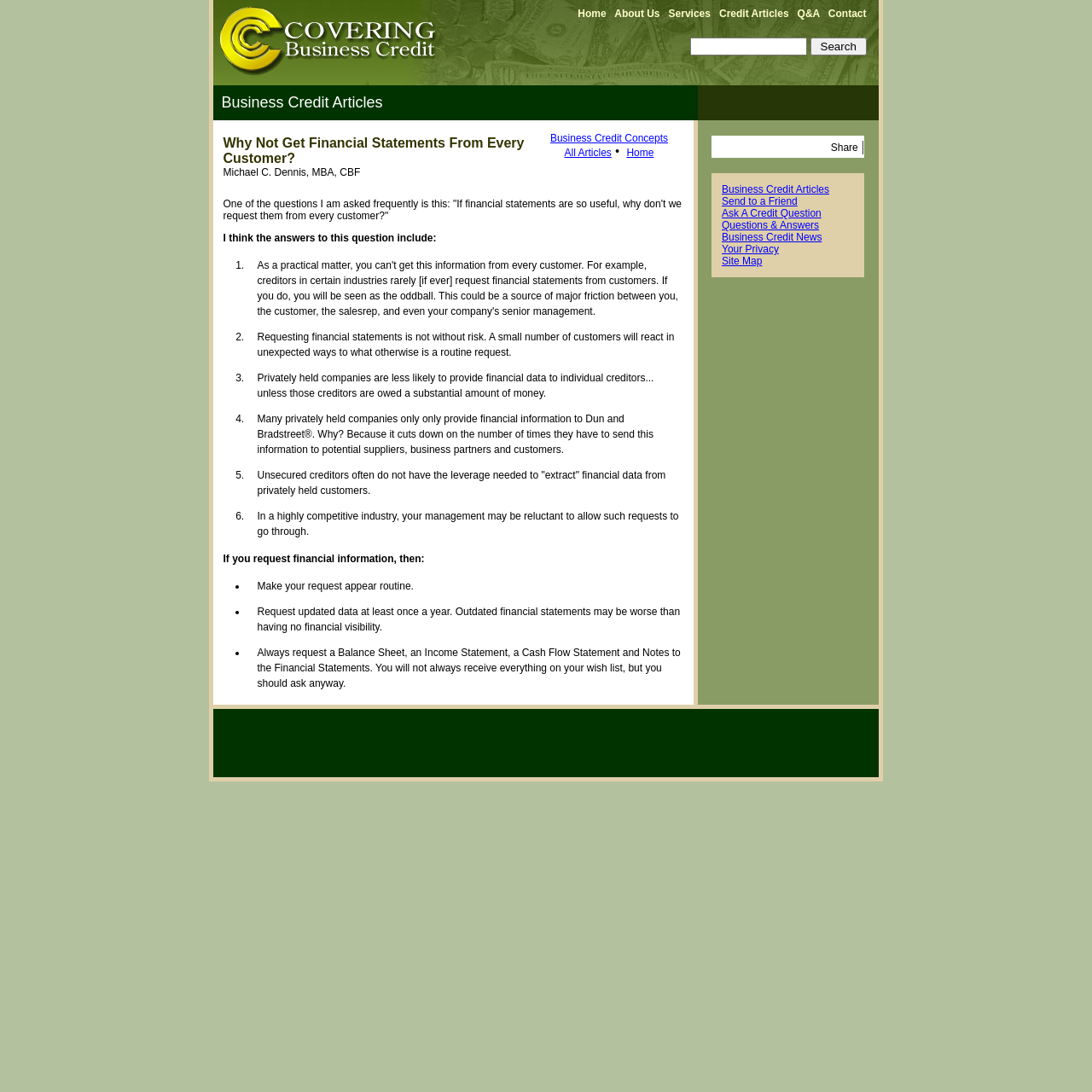Please answer the following question as detailed as possible based on the image: 
What is the title of the article?

The title of the article can be found in the heading element, which is 'Why Not Get Financial Statements From Every Customer? Michael C. Dennis, MBA, CBF'.